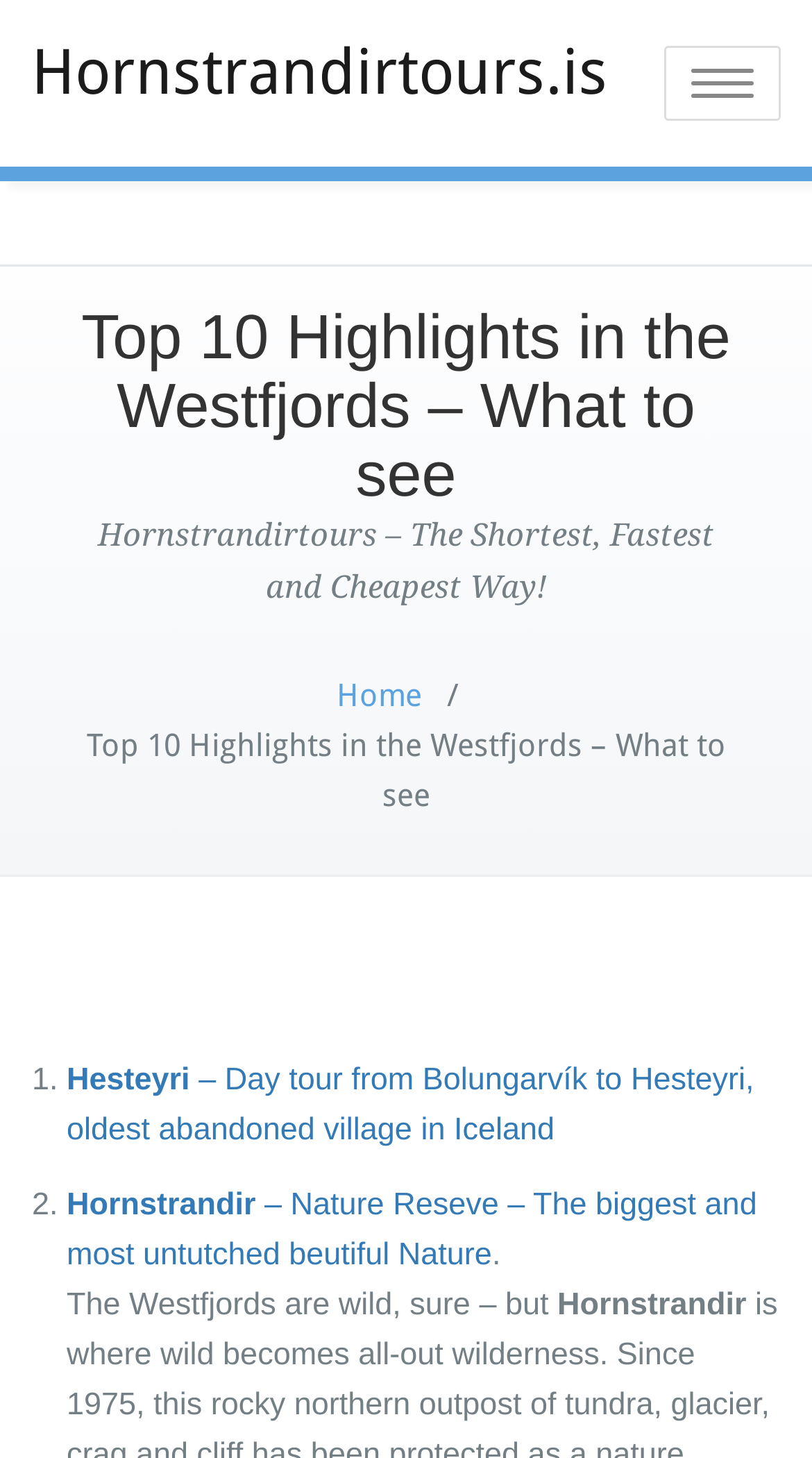From the webpage screenshot, predict the bounding box of the UI element that matches this description: "Toggle navigation".

[0.818, 0.031, 0.962, 0.083]